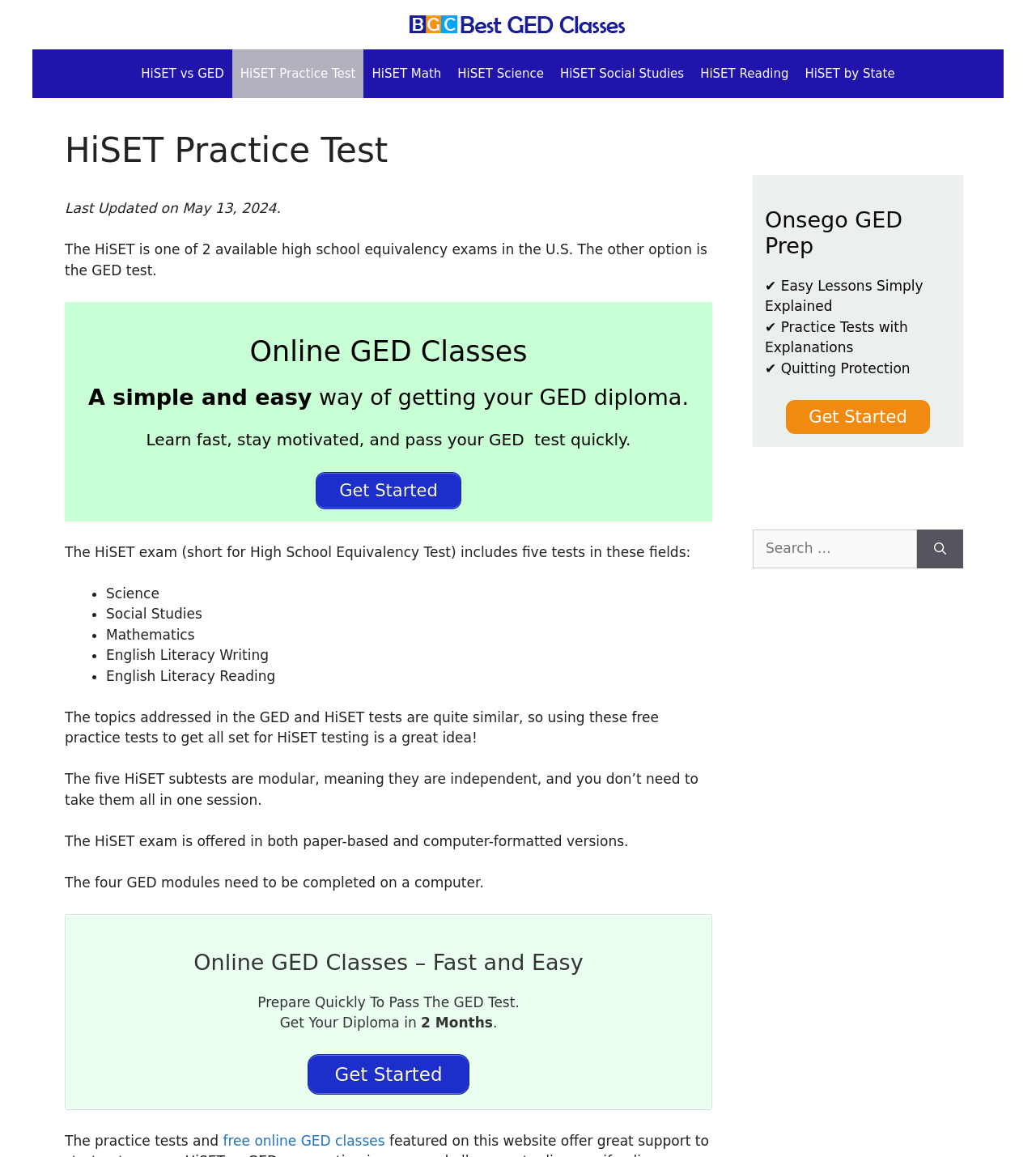Can you identify the bounding box coordinates of the clickable region needed to carry out this instruction: 'Learn more about 'Online GED Classes''? The coordinates should be four float numbers within the range of 0 to 1, stated as [left, top, right, bottom].

[0.074, 0.289, 0.676, 0.319]